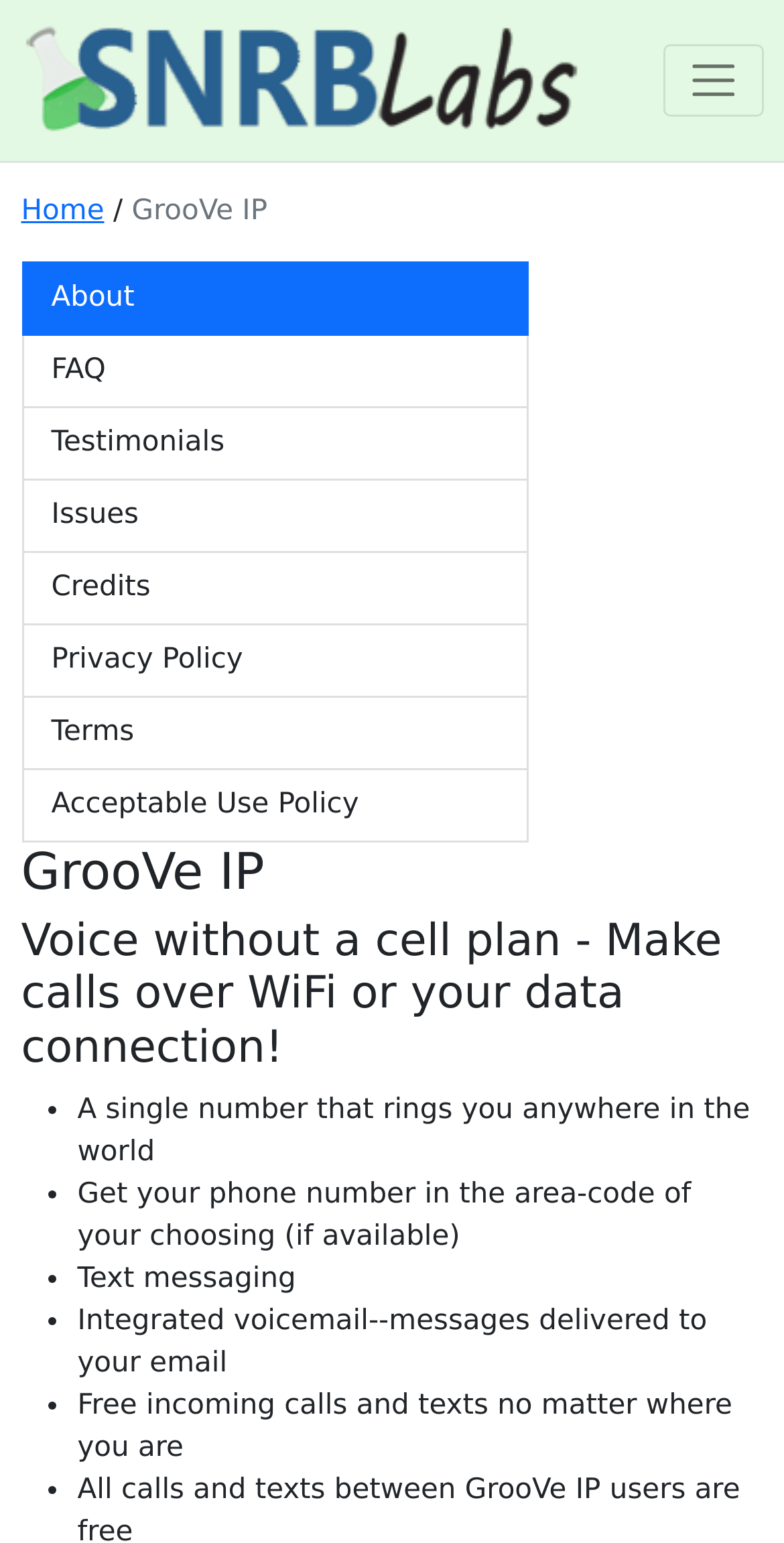Determine the bounding box coordinates of the clickable area required to perform the following instruction: "Toggle navigation". The coordinates should be represented as four float numbers between 0 and 1: [left, top, right, bottom].

[0.847, 0.029, 0.973, 0.075]